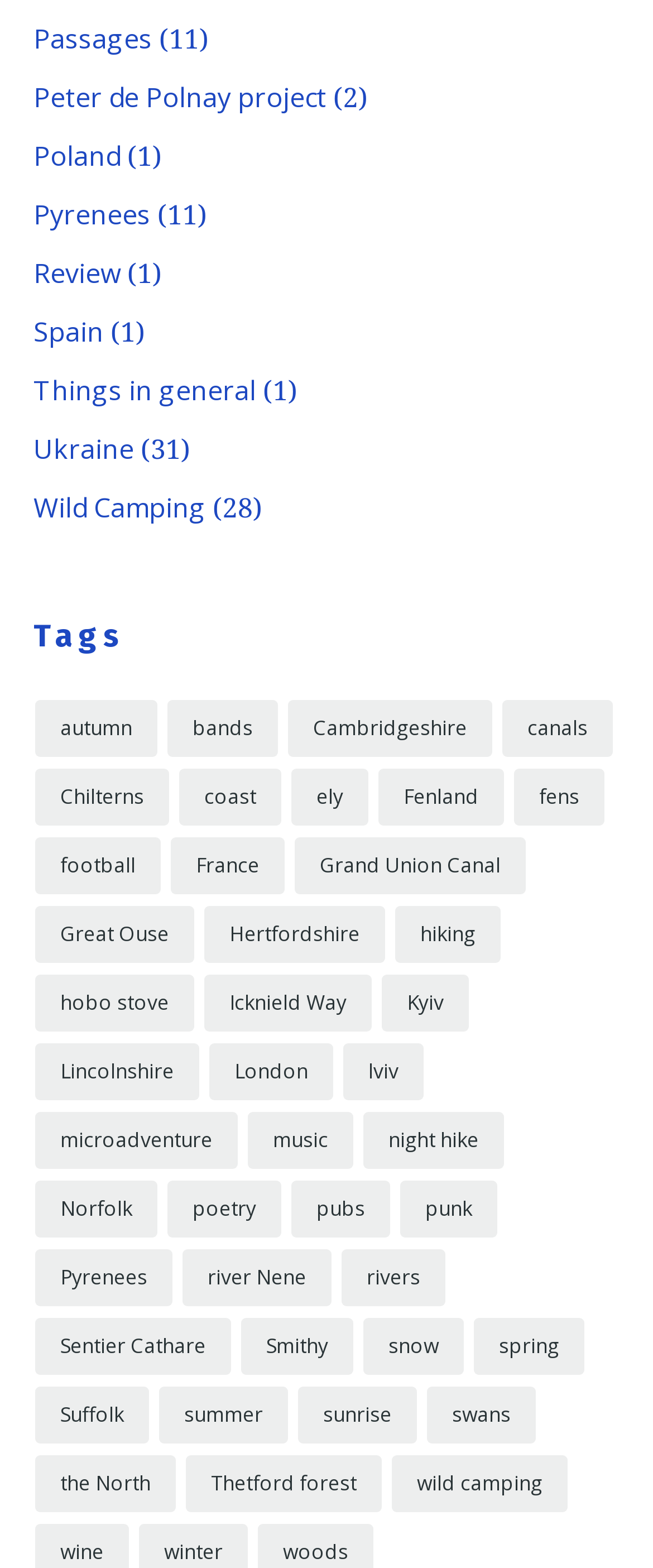Identify the bounding box coordinates of the element that should be clicked to fulfill this task: "Click on the 'Passages' link". The coordinates should be provided as four float numbers between 0 and 1, i.e., [left, top, right, bottom].

[0.051, 0.013, 0.233, 0.036]